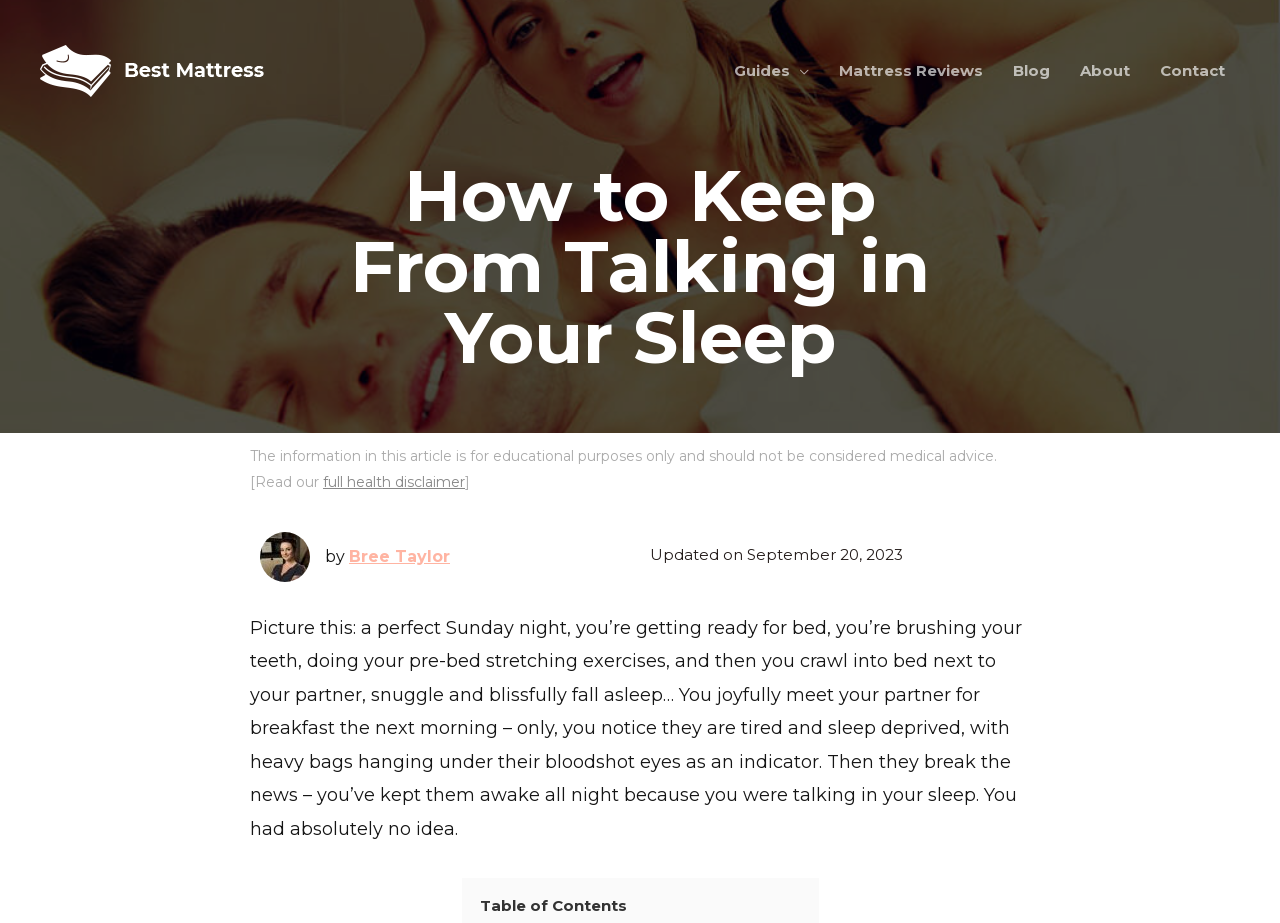Find the bounding box coordinates of the element's region that should be clicked in order to follow the given instruction: "Read the full health disclaimer". The coordinates should consist of four float numbers between 0 and 1, i.e., [left, top, right, bottom].

[0.252, 0.512, 0.363, 0.532]